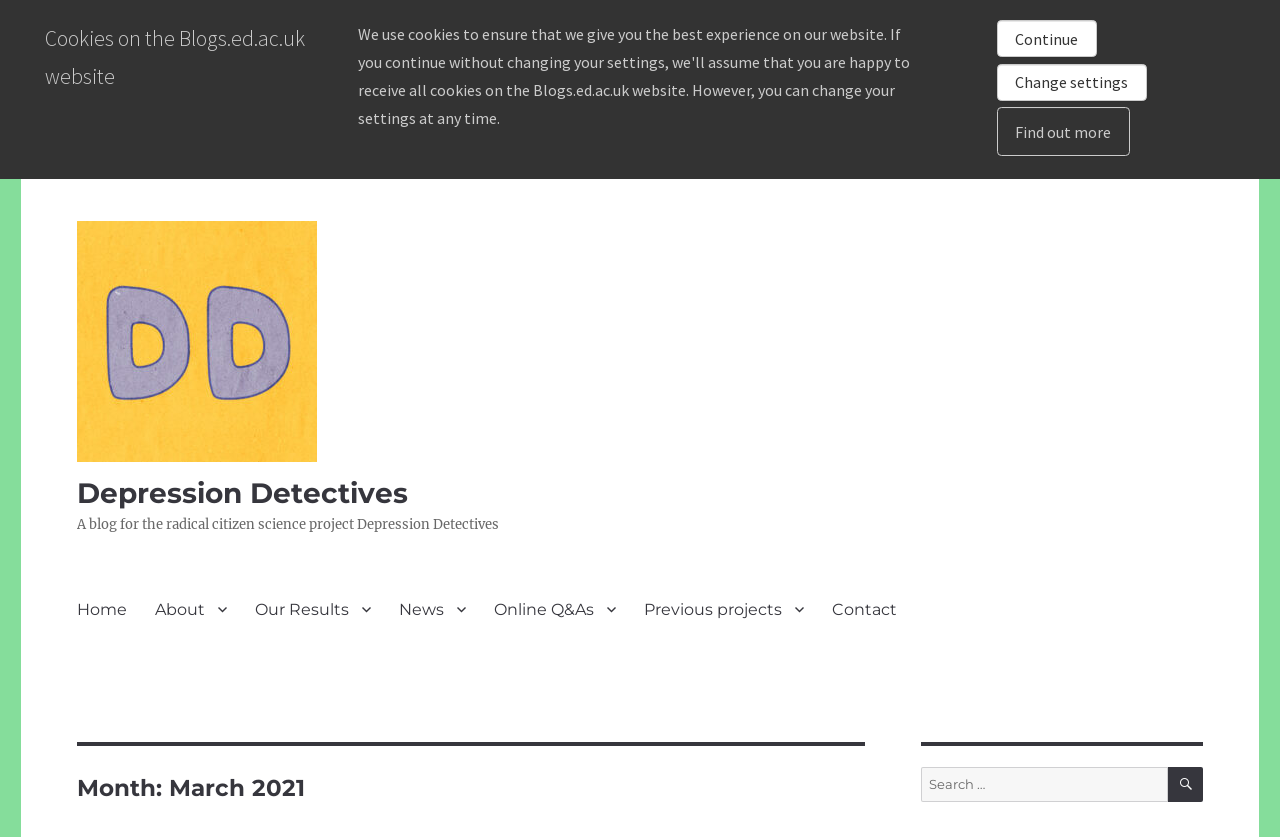Provide the bounding box coordinates for the UI element described in this sentence: "Home". The coordinates should be four float values between 0 and 1, i.e., [left, top, right, bottom].

[0.049, 0.703, 0.11, 0.753]